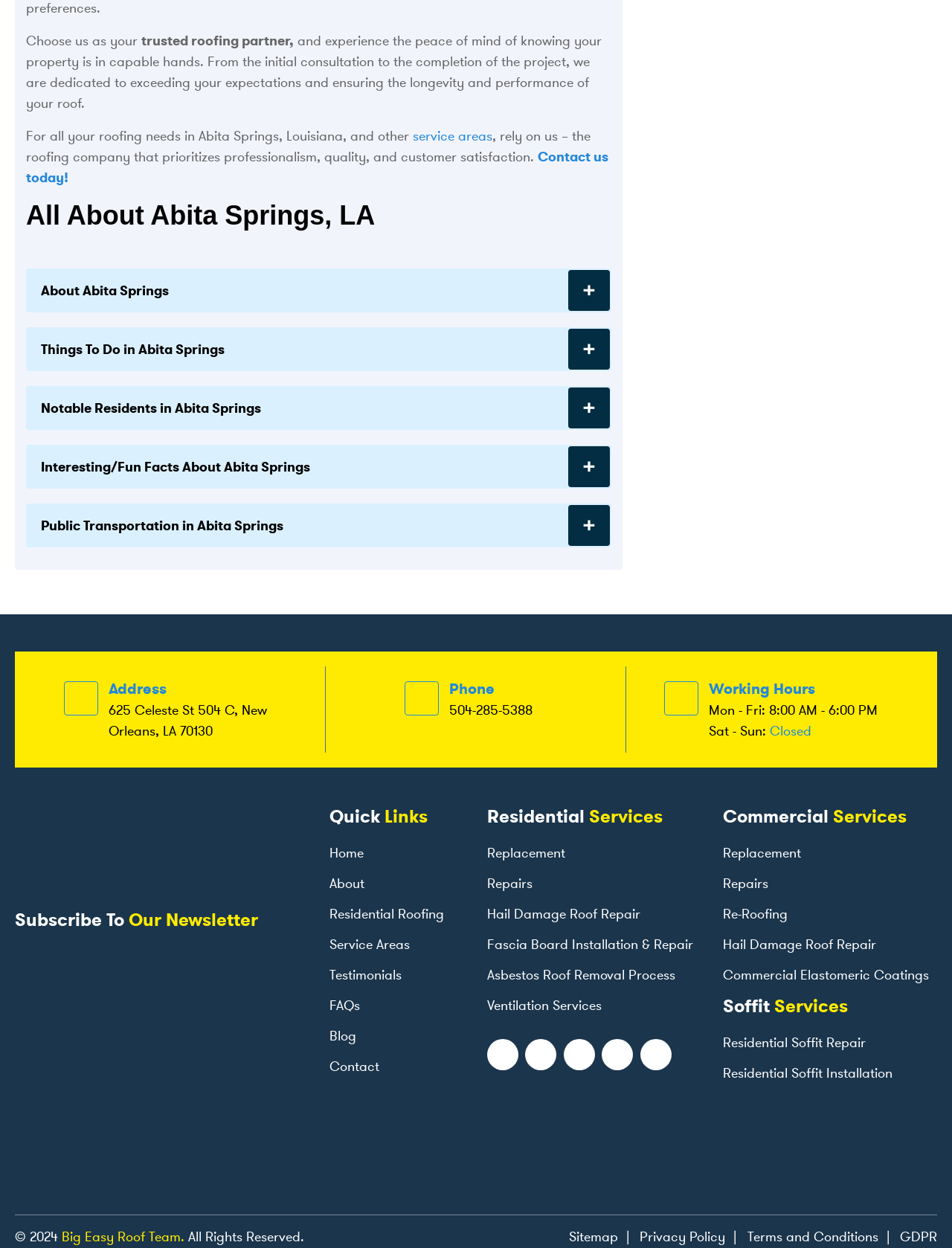What is the purpose of the 'Contact us today!' link?
Please provide a full and detailed response to the question.

I inferred the purpose of the 'Contact us today!' link by its location and context on the webpage. It is placed in a prominent position, suggesting that it is an important call-to-action. The text itself implies that clicking the link will allow users to get in touch with the company, likely to inquire about their services or request a consultation.